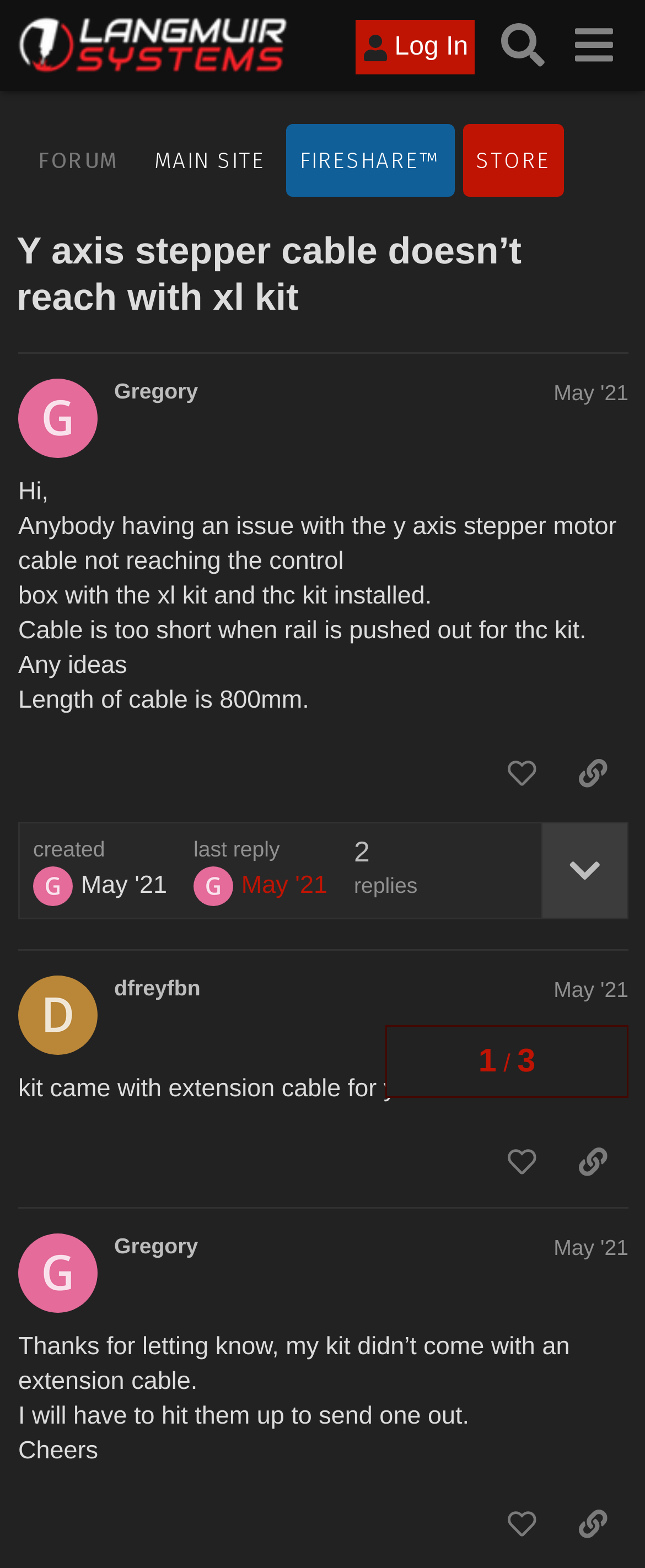Answer the question with a single word or phrase: 
What is the kit mentioned in the first post?

xl kit and thc kit